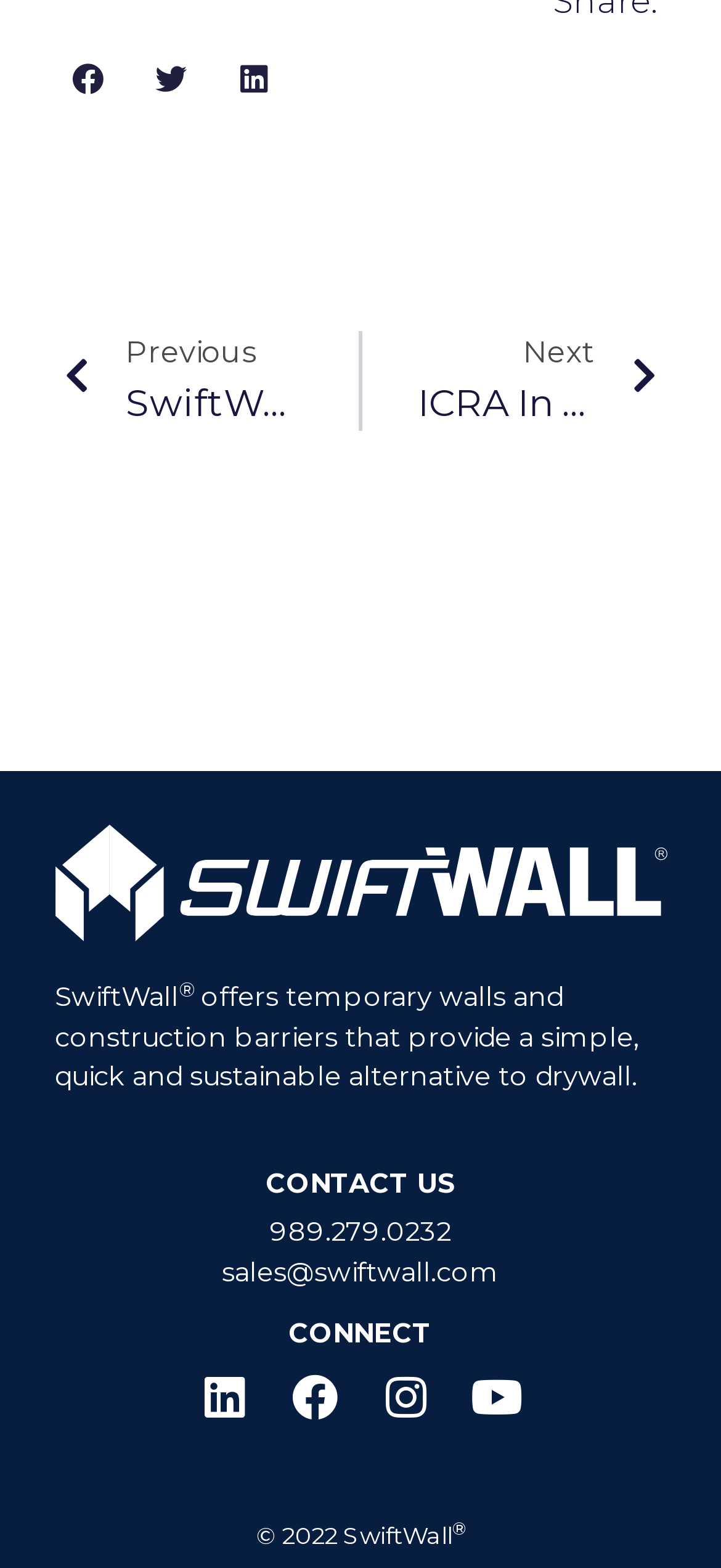Please identify the bounding box coordinates of the region to click in order to complete the given instruction: "View company email". The coordinates should be four float numbers between 0 and 1, i.e., [left, top, right, bottom].

[0.308, 0.8, 0.692, 0.821]